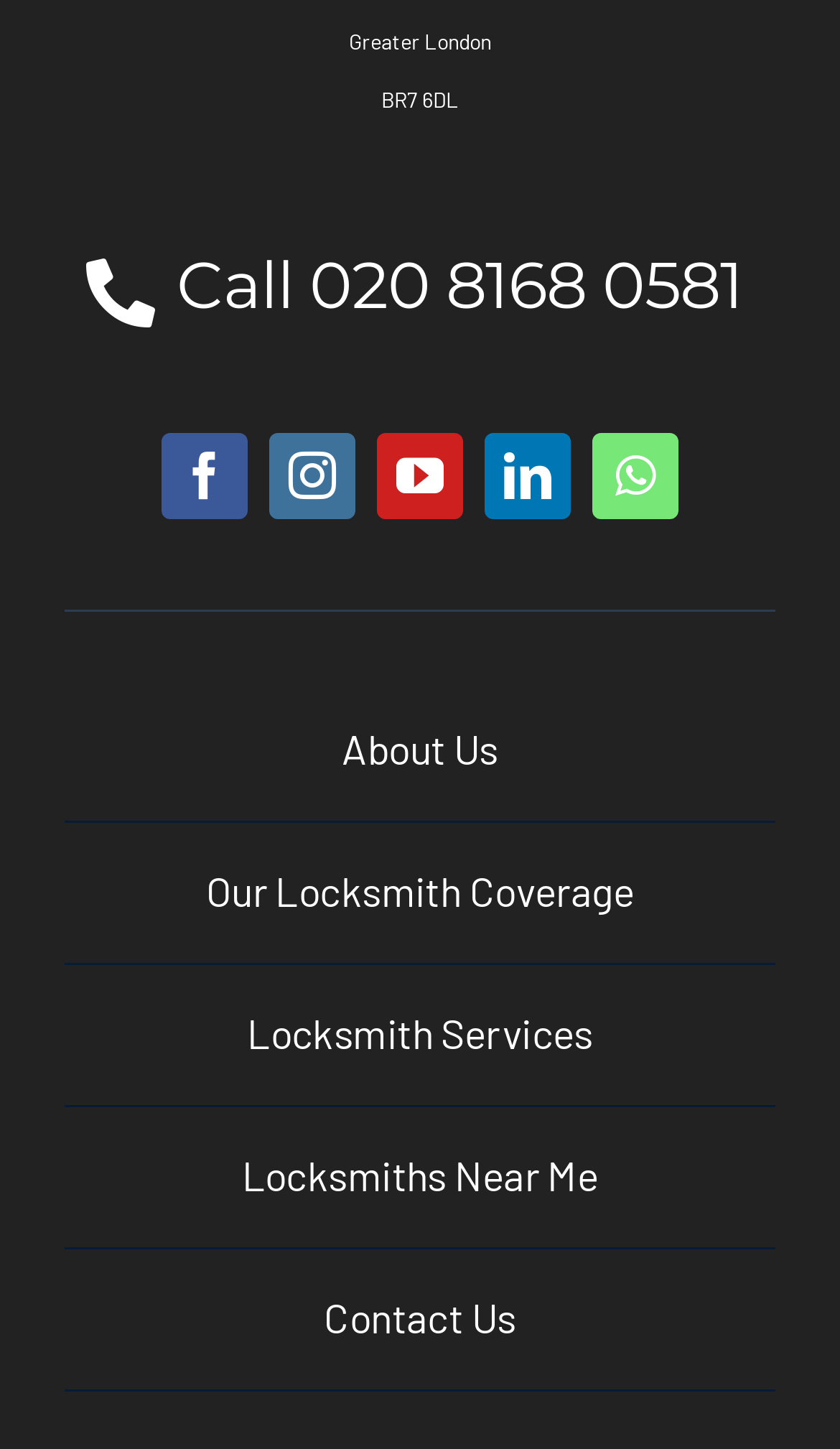Please identify the bounding box coordinates of the clickable region that I should interact with to perform the following instruction: "Contact the locksmith". The coordinates should be expressed as four float numbers between 0 and 1, i.e., [left, top, right, bottom].

[0.077, 0.862, 0.923, 0.959]